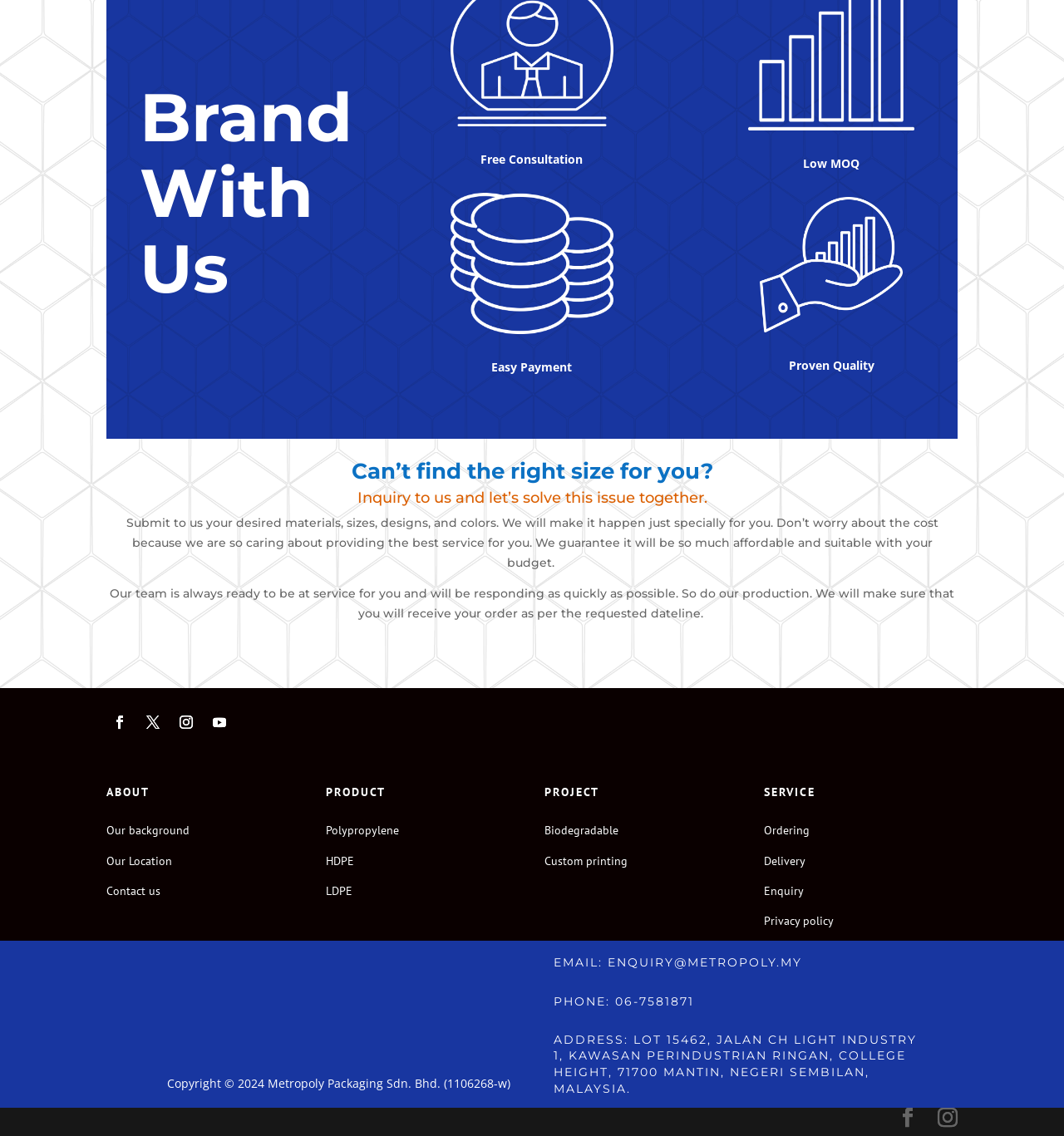What is the main material mentioned on the webpage?
Using the information presented in the image, please offer a detailed response to the question.

The main material mentioned on the webpage can be found in the 'PRODUCT' section, which lists 'Polypropylene' as one of the options.